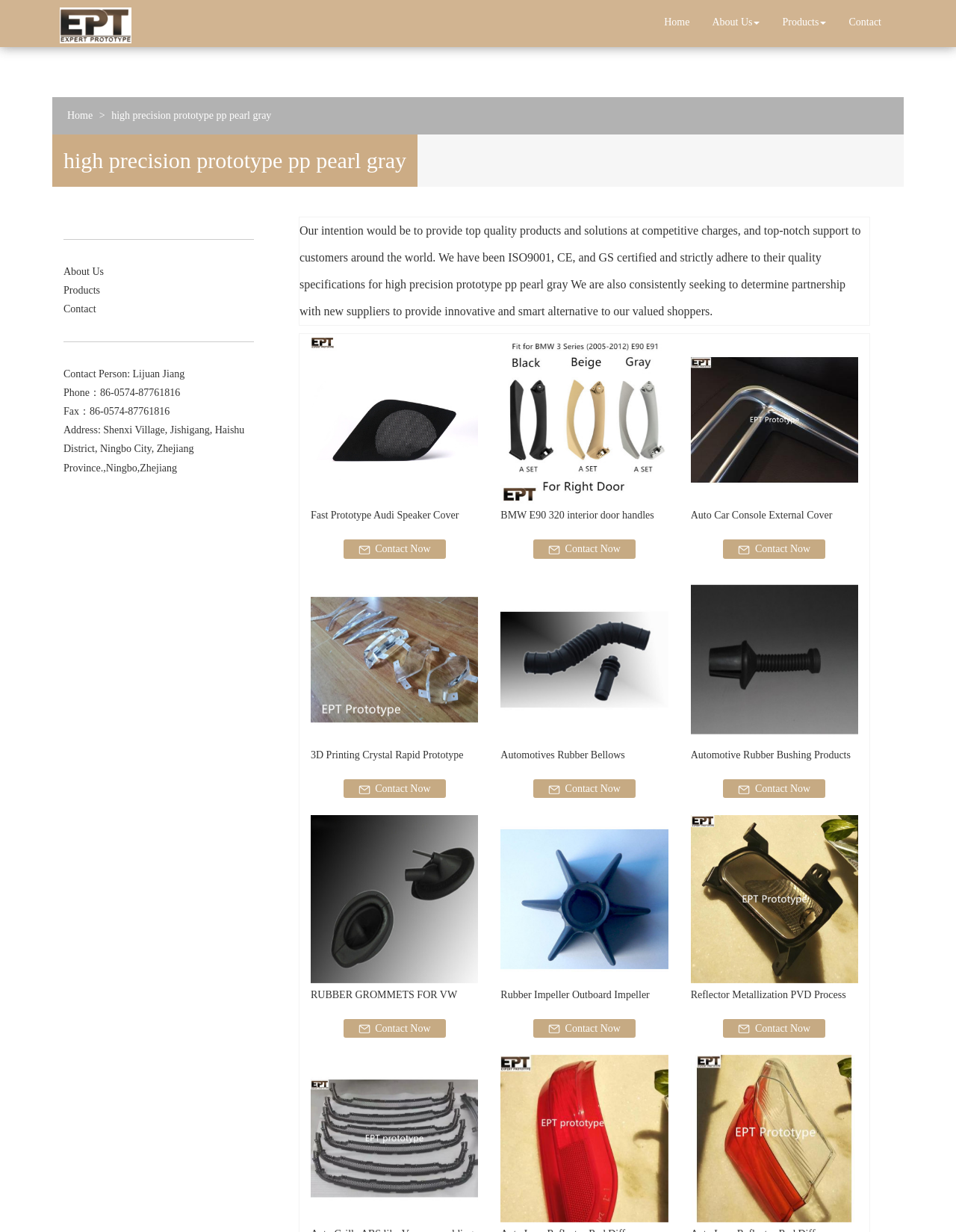What is the company's certification?
Please provide a single word or phrase based on the screenshot.

ISO9001, CE, GS